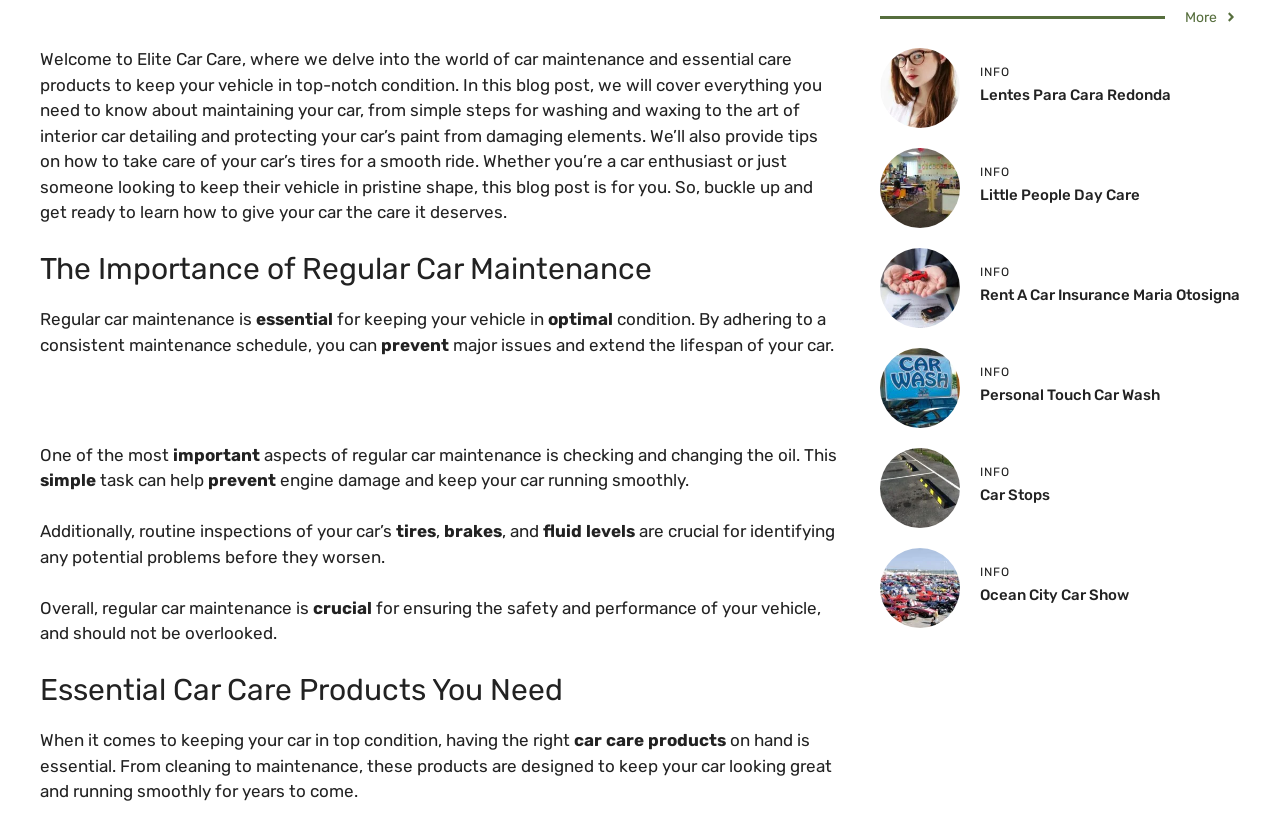Determine the bounding box coordinates for the UI element described. Format the coordinates as (top-left x, top-left y, bottom-right x, bottom-right y) and ensure all values are between 0 and 1. Element description: alt="Little People Day Care"

[0.688, 0.212, 0.75, 0.236]